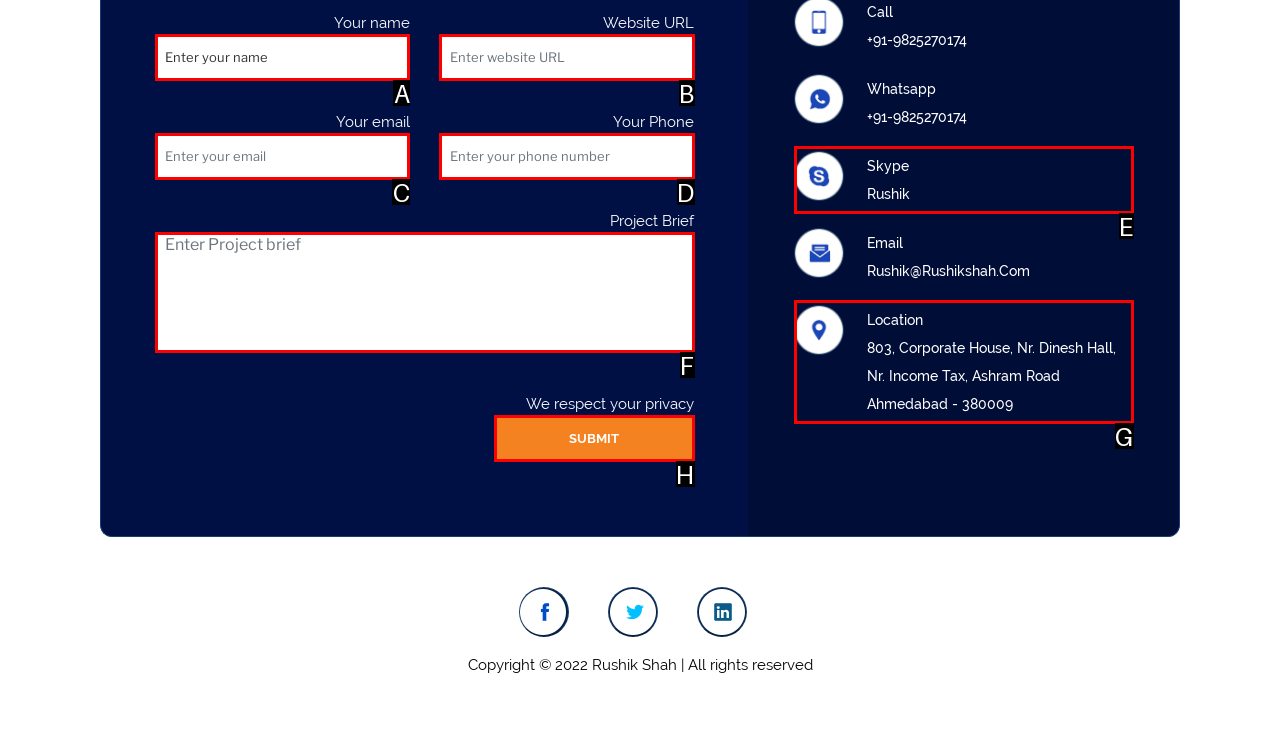Given the description: name="YourPhone" placeholder="Enter your phone number", identify the matching option. Answer with the corresponding letter.

D